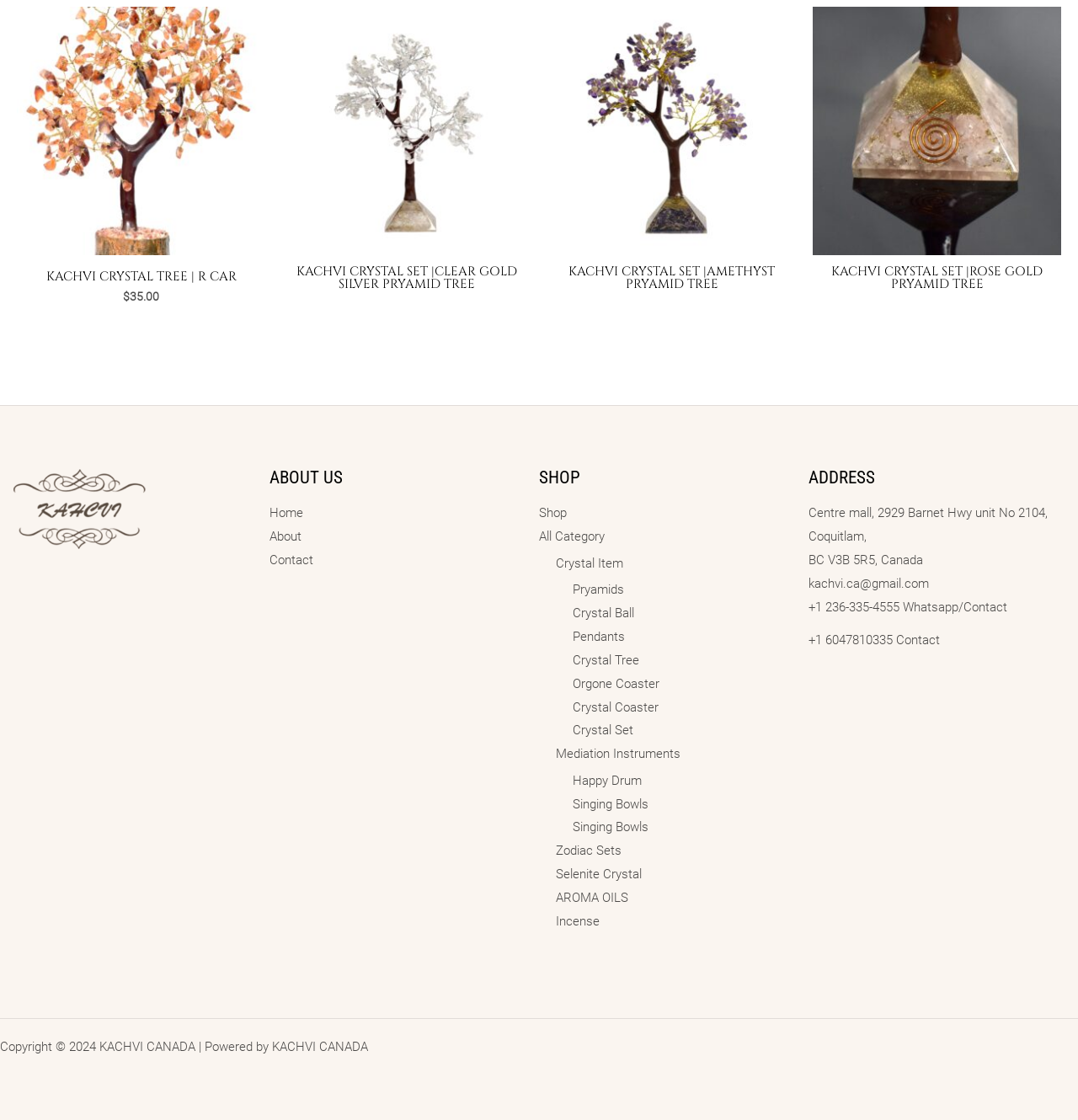Identify the bounding box coordinates for the region to click in order to carry out this instruction: "Contact us". Provide the coordinates using four float numbers between 0 and 1, formatted as [left, top, right, bottom].

[0.75, 0.451, 0.972, 0.507]